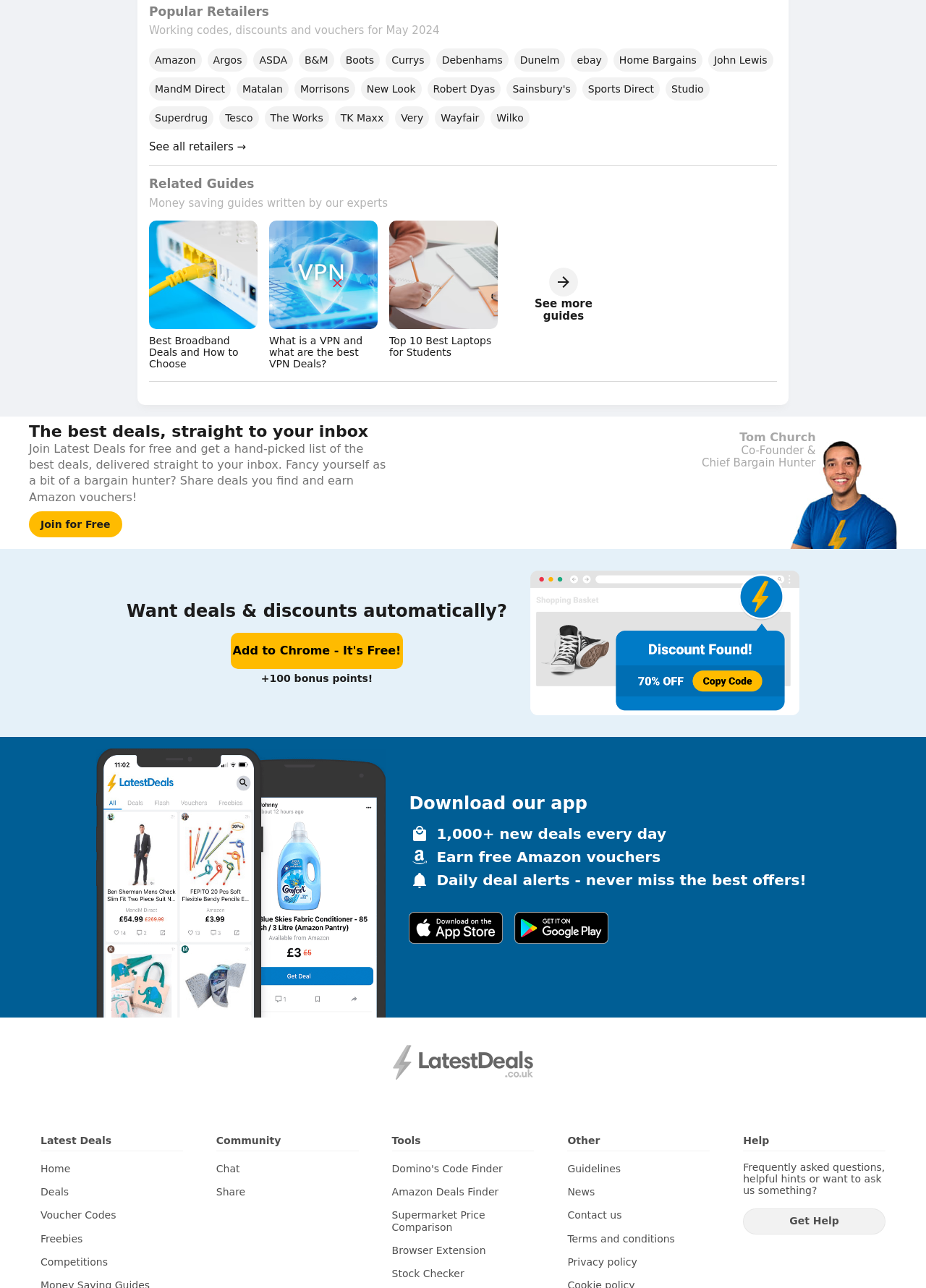Specify the bounding box coordinates of the element's region that should be clicked to achieve the following instruction: "Join for free". The bounding box coordinates consist of four float numbers between 0 and 1, in the format [left, top, right, bottom].

[0.031, 0.397, 0.132, 0.417]